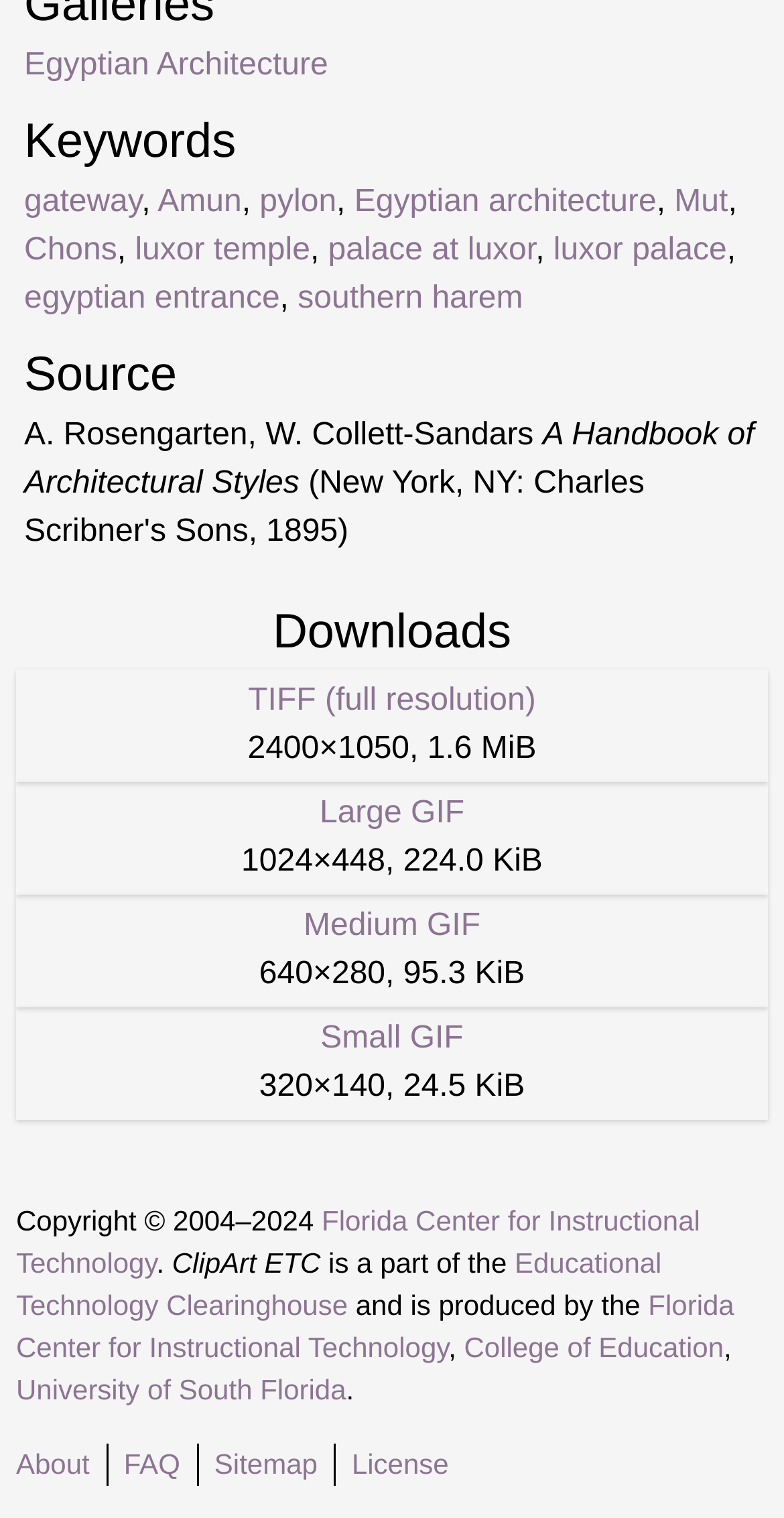Determine the bounding box for the described HTML element: "University of South Florida". Ensure the coordinates are four float numbers between 0 and 1 in the format [left, top, right, bottom].

[0.021, 0.904, 0.442, 0.925]